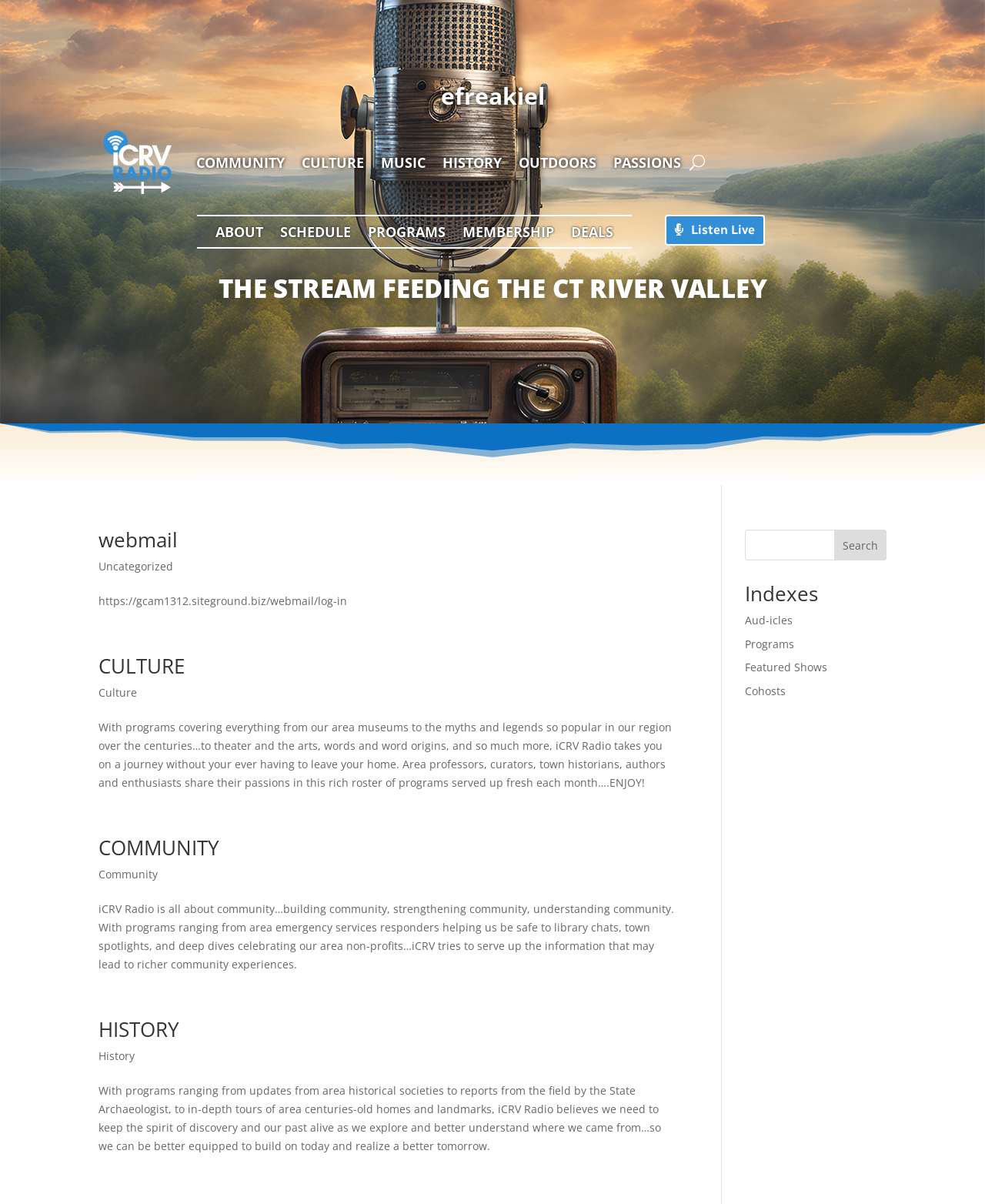Kindly determine the bounding box coordinates of the area that needs to be clicked to fulfill this instruction: "Click on COMMUNITY".

[0.199, 0.105, 0.289, 0.164]